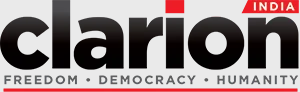Describe all the visual components present in the image.

The image features the logo of "Clarion India," a news platform dedicated to providing insights and commentary on issues impacting Indian Muslims, Dalits, minorities, women, and other marginalized communities. The logo prominently displays the word "clarion," emphasizing themes of "FREEDOM," "DEMOCRACY," and "HUMANITY" beneath it. The word "INDIA" is colored in red to highlight the country's significance, while the overall design reflects a modern and professional aesthetic that aims to resonate with its audience. This visual representation underscores the publication's commitment to advocating for social justice and equity in its coverage.